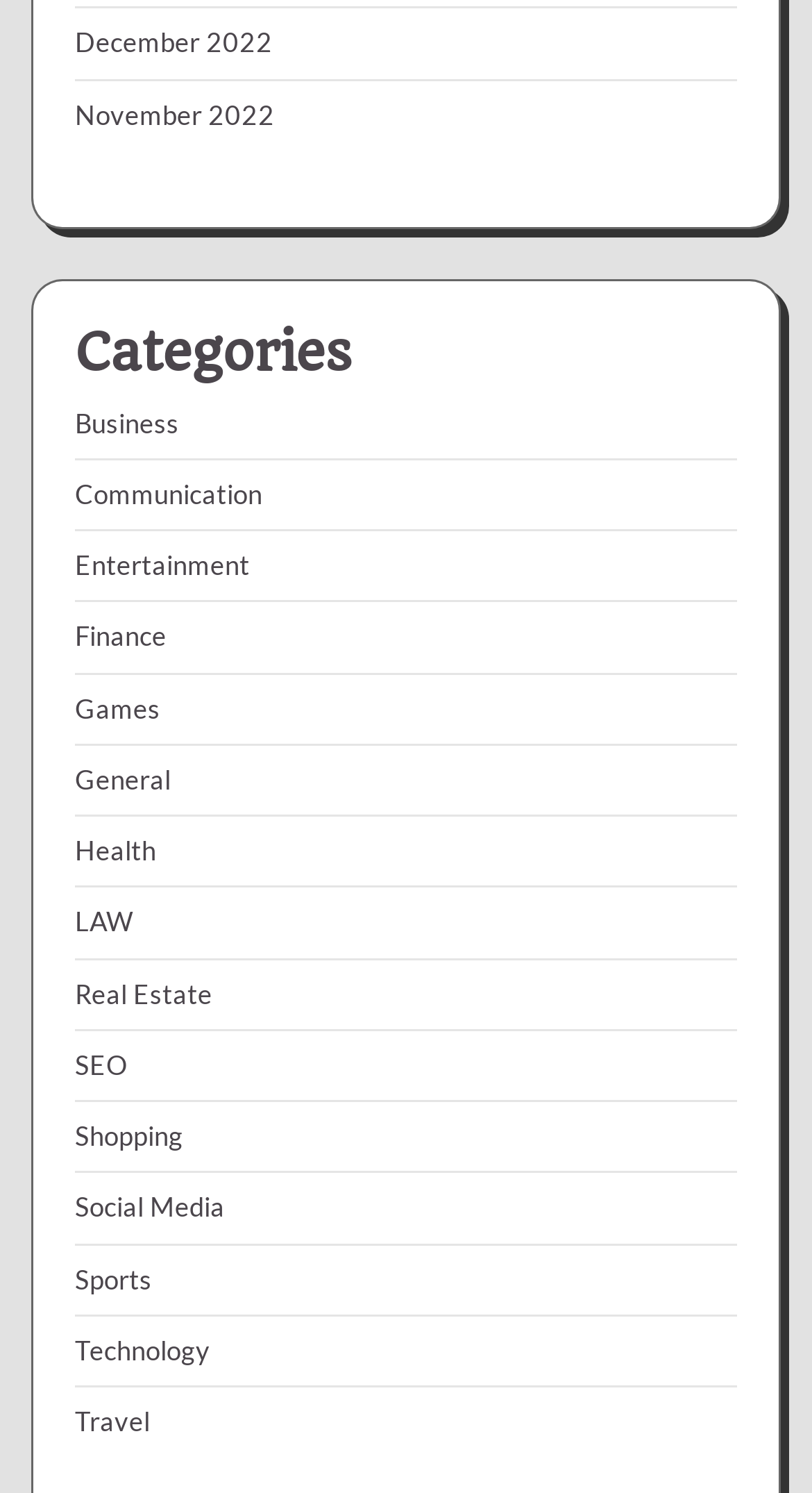Find the bounding box coordinates of the clickable area that will achieve the following instruction: "Read the privacy policy".

None